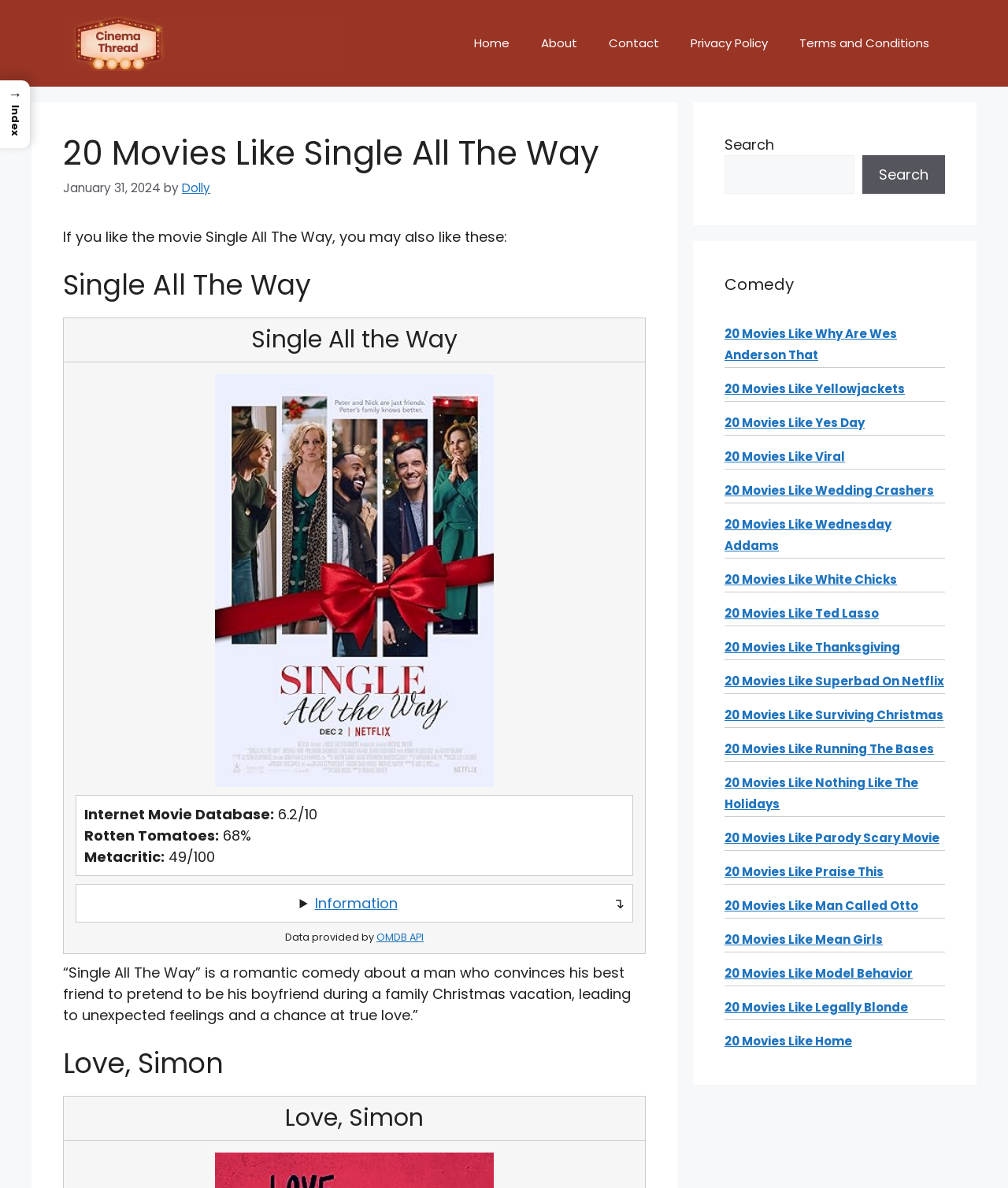Please answer the following query using a single word or phrase: 
What is the release date of Single All The Way?

January 31, 2024